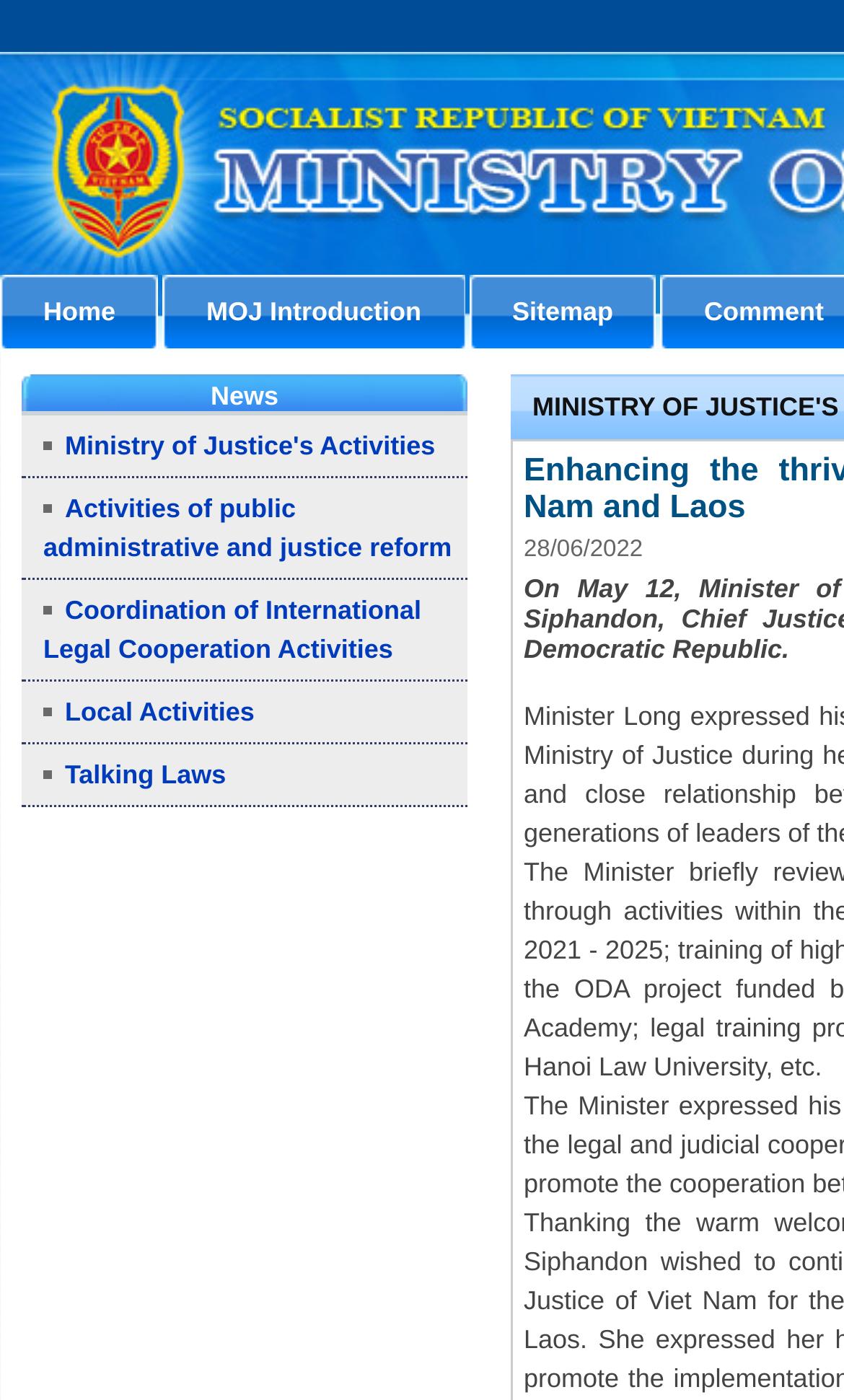What is the date of the latest news?
Based on the image, provide a one-word or brief-phrase response.

28/06/2022